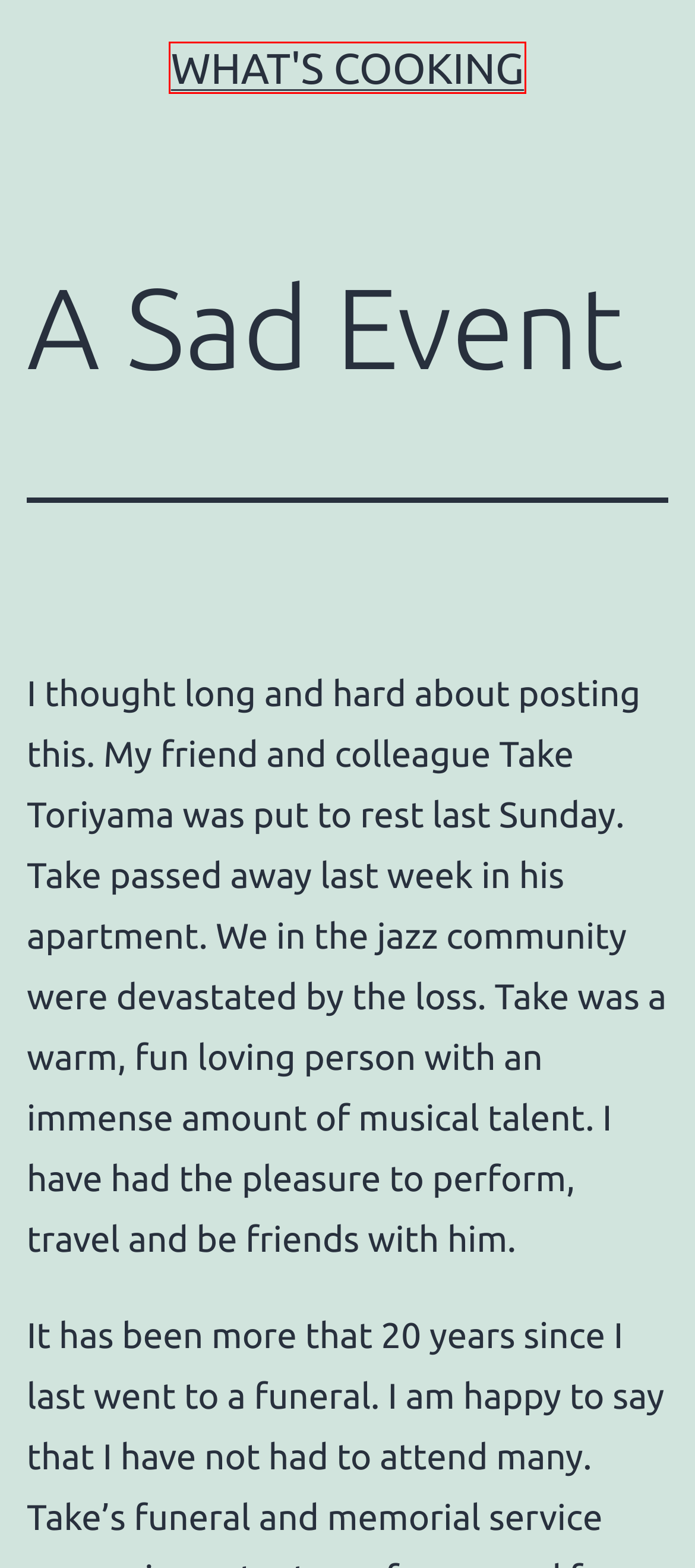Examine the screenshot of the webpage, which has a red bounding box around a UI element. Select the webpage description that best fits the new webpage after the element inside the red bounding box is clicked. Here are the choices:
A. General – What's Cooking
B. What's Cooking
C. My Octopus Teacher – What's Cooking
D. Contact – What's Cooking
E. 1/4 of the way there! – What's Cooking
F. The E-String Band At Biscuit BBQ – What's Cooking
G. Privacy Policy – Akismet
H. On To More Fun Things – What's Cooking

B